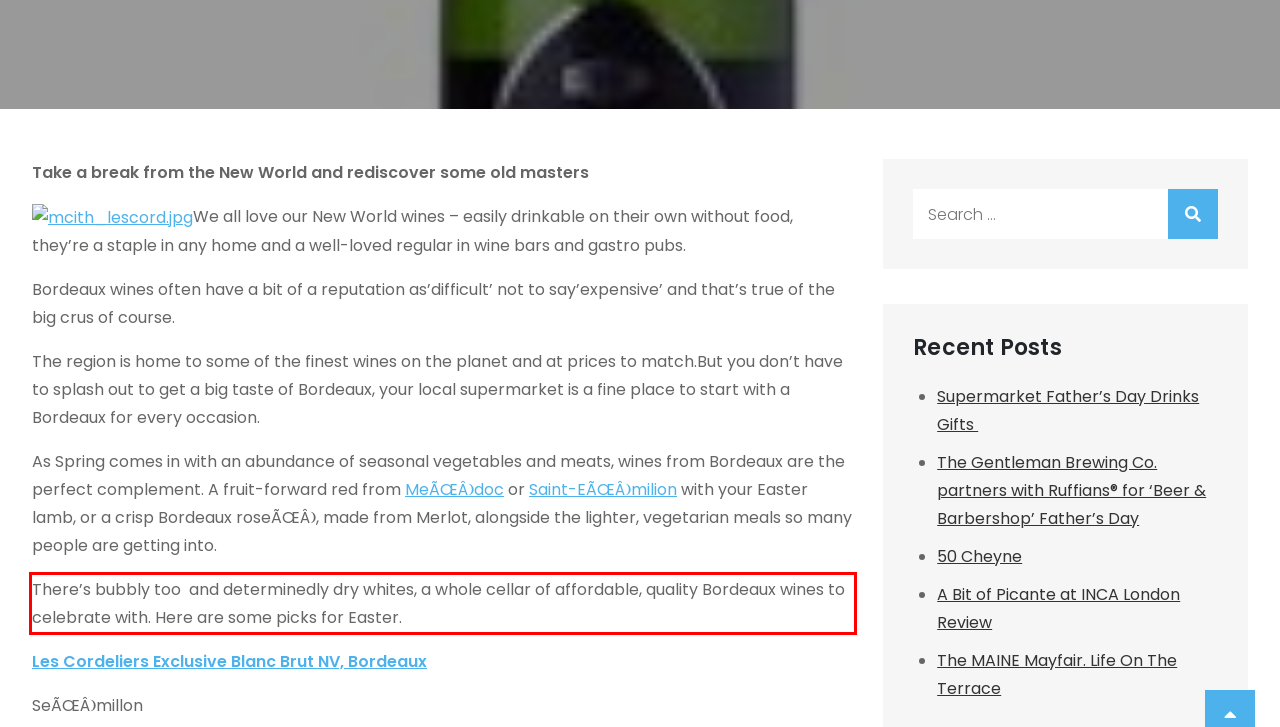Your task is to recognize and extract the text content from the UI element enclosed in the red bounding box on the webpage screenshot.

There’s bubbly too and determinedly dry whites, a whole cellar of affordable, quality Bordeaux wines to celebrate with. Here are some picks for Easter.